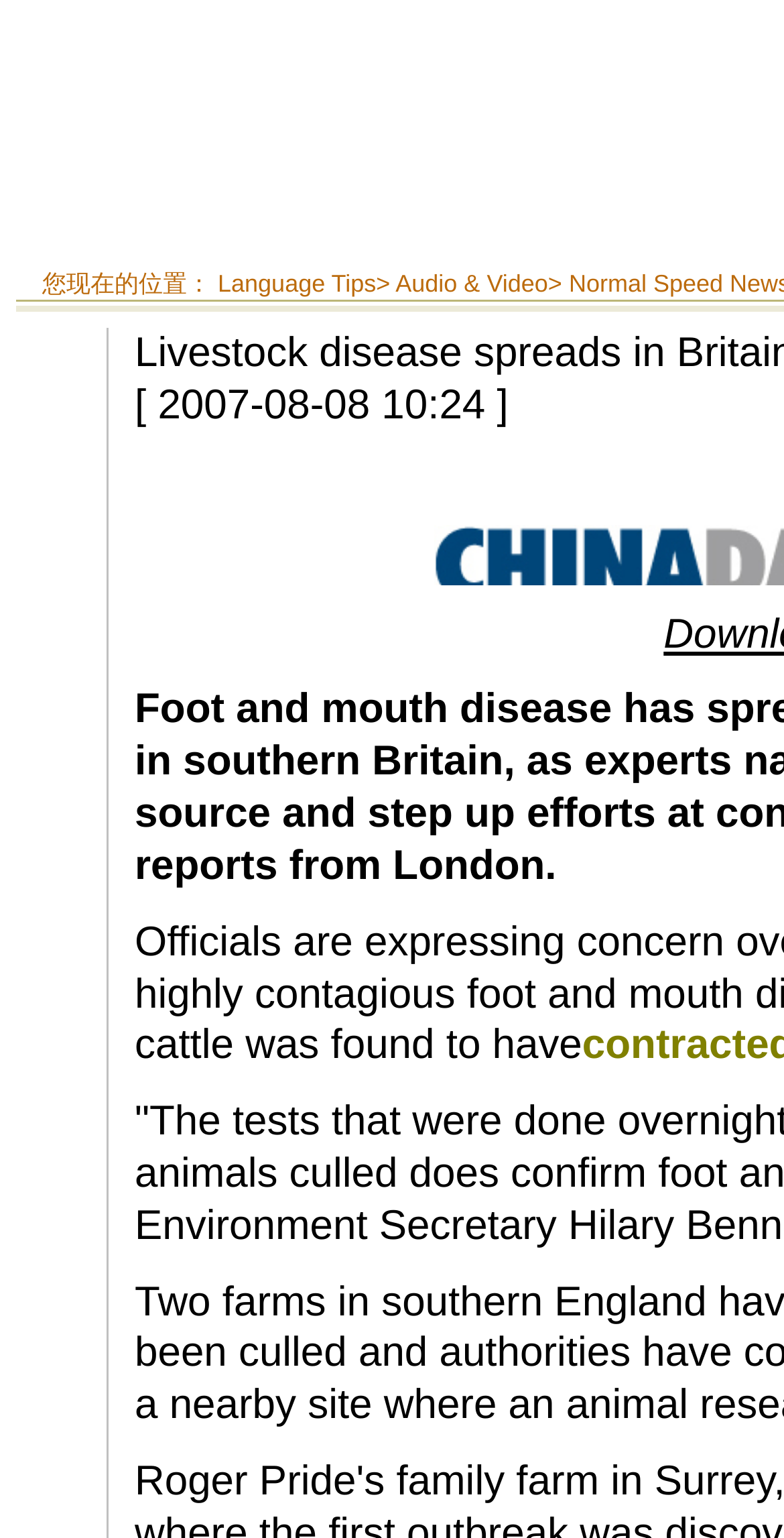Describe every aspect of the webpage comprehensively.

The webpage appears to be a news article page, specifically about "Livestock disease spreads in Britain". At the top, there is a table cell that spans about a quarter of the page width, containing several elements. On the left side of this cell, there are four small images stacked vertically, likely icons or logos. 

To the right of these images, there are two links, "Language Tips" and "Audio & Video", positioned side by side, taking up about half of the cell's width. The "Language Tips" link is located closer to the left edge of the cell, while the "Audio & Video" link is positioned more to the right.

The rest of the webpage's content is not described in the provided accessibility tree, but based on the title "Livestock disease spreads in Britain", it is likely that the main article content is located below this top section, although its exact layout and structure are not specified.